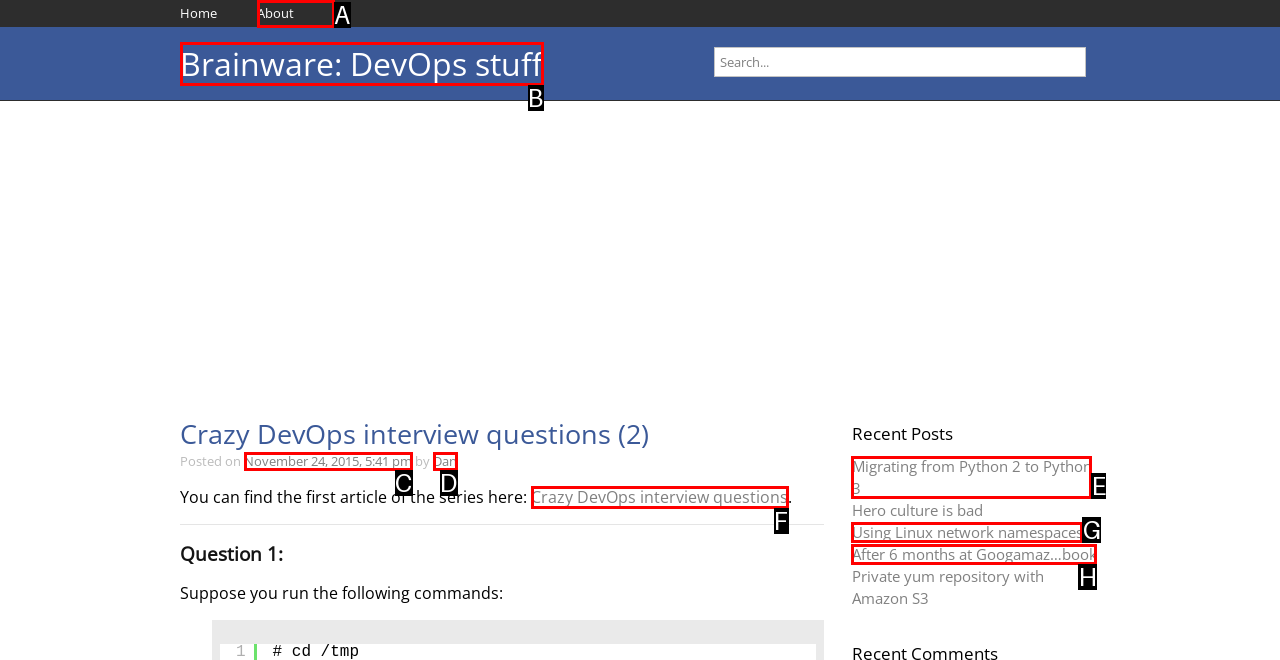Determine the HTML element to be clicked to complete the task: view recent post about migrating from Python 2 to Python 3. Answer by giving the letter of the selected option.

E